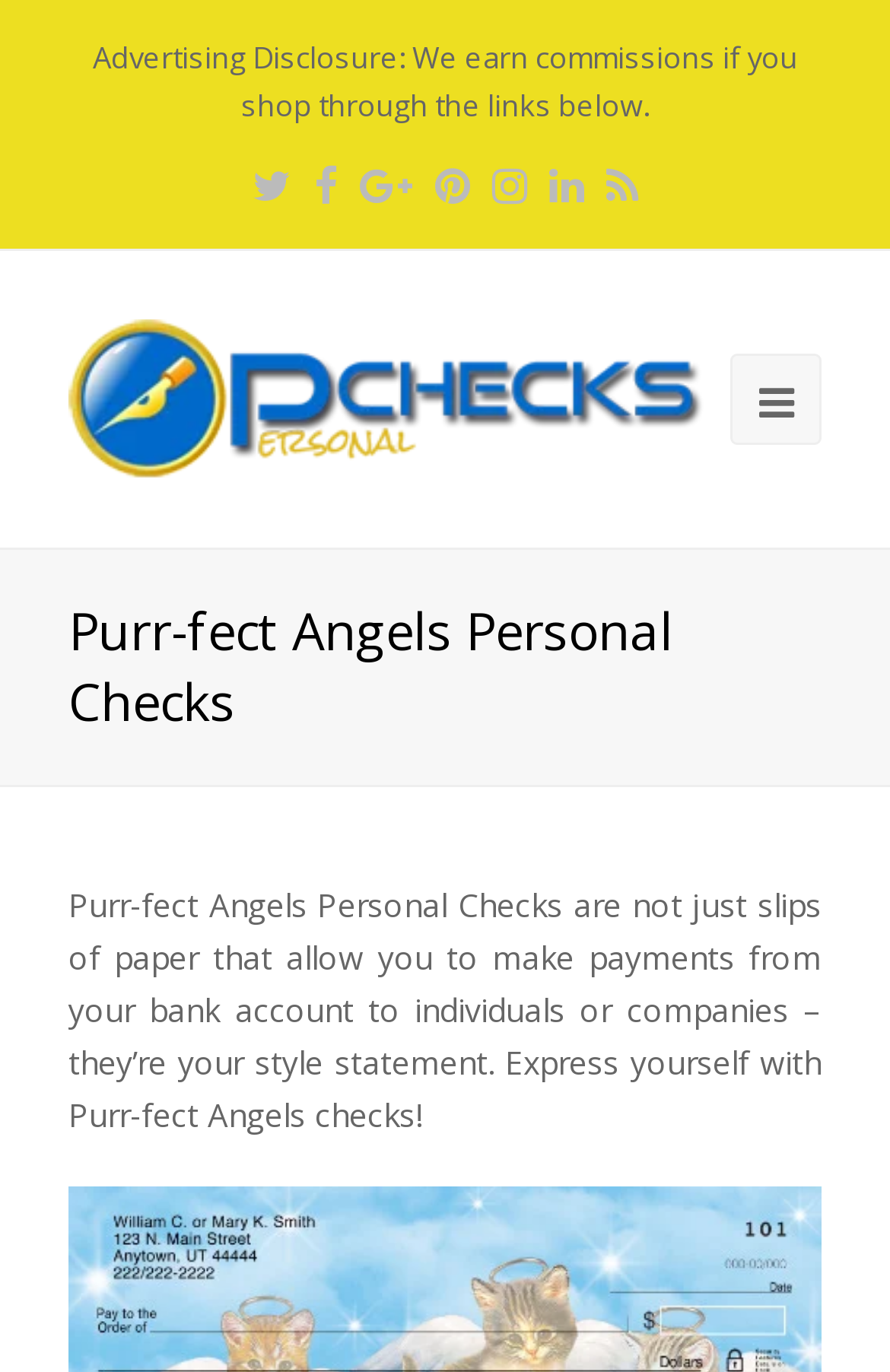Can you provide the bounding box coordinates for the element that should be clicked to implement the instruction: "Visit PChecks.com homepage"?

[0.077, 0.232, 0.795, 0.349]